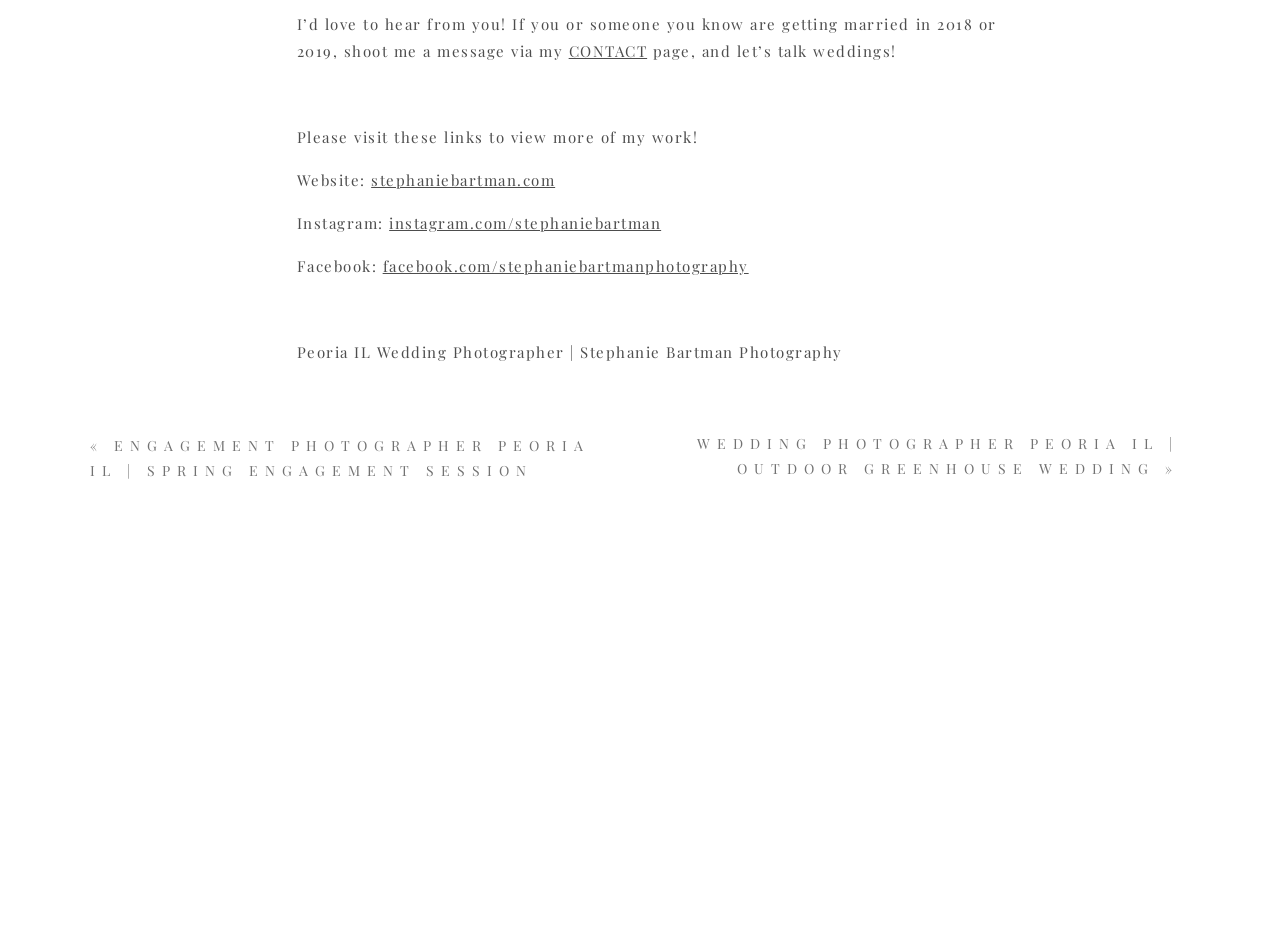Use a single word or phrase to respond to the question:
How many headings are present on the webpage?

2